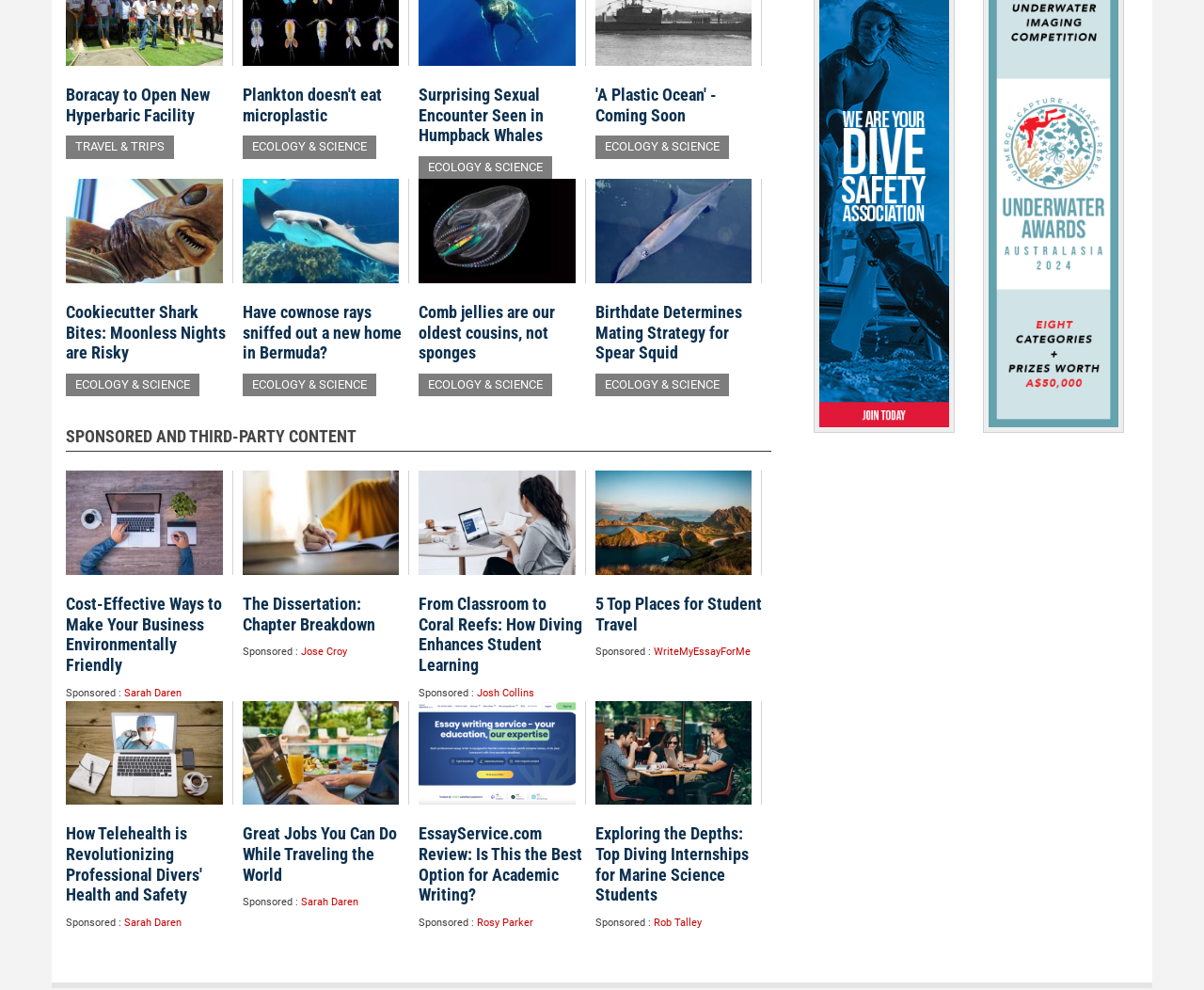Give the bounding box coordinates for this UI element: "Rob Talley". The coordinates should be four float numbers between 0 and 1, arranged as [left, top, right, bottom].

[0.543, 0.926, 0.582, 0.938]